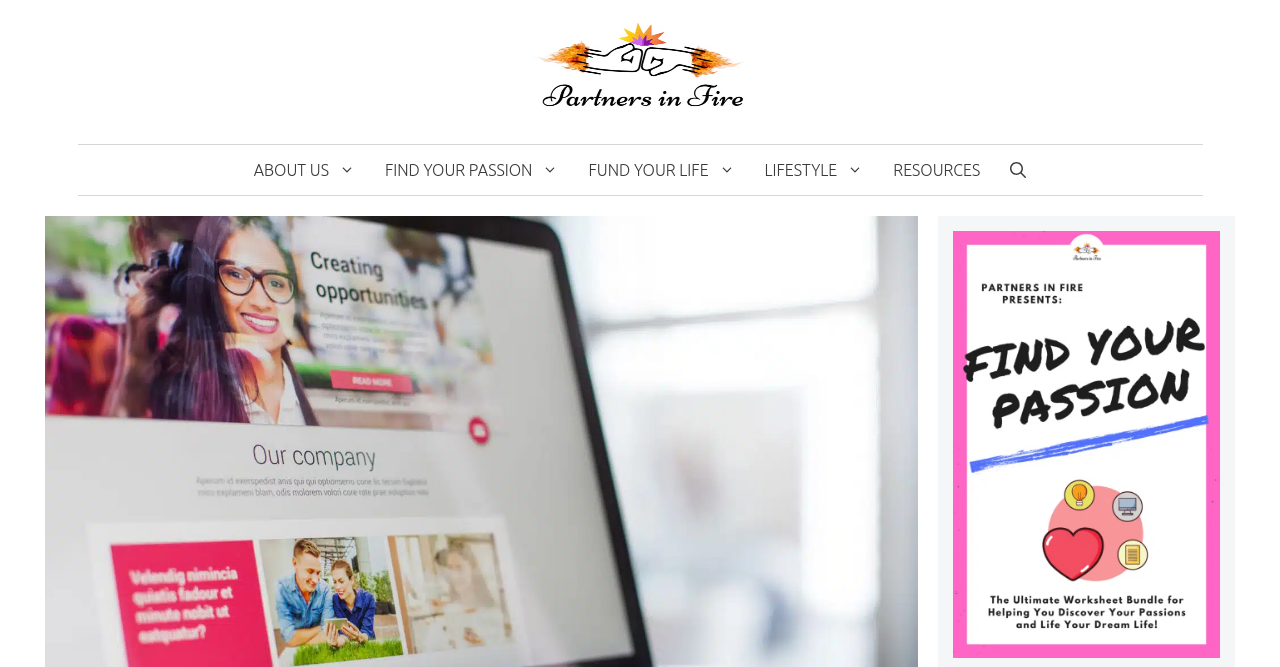What is the topic of the image at the bottom?
Answer the question with detailed information derived from the image.

The image at the bottom of the webpage has a description 'how to find your passion', which suggests that the topic of the image is related to finding one's passion.